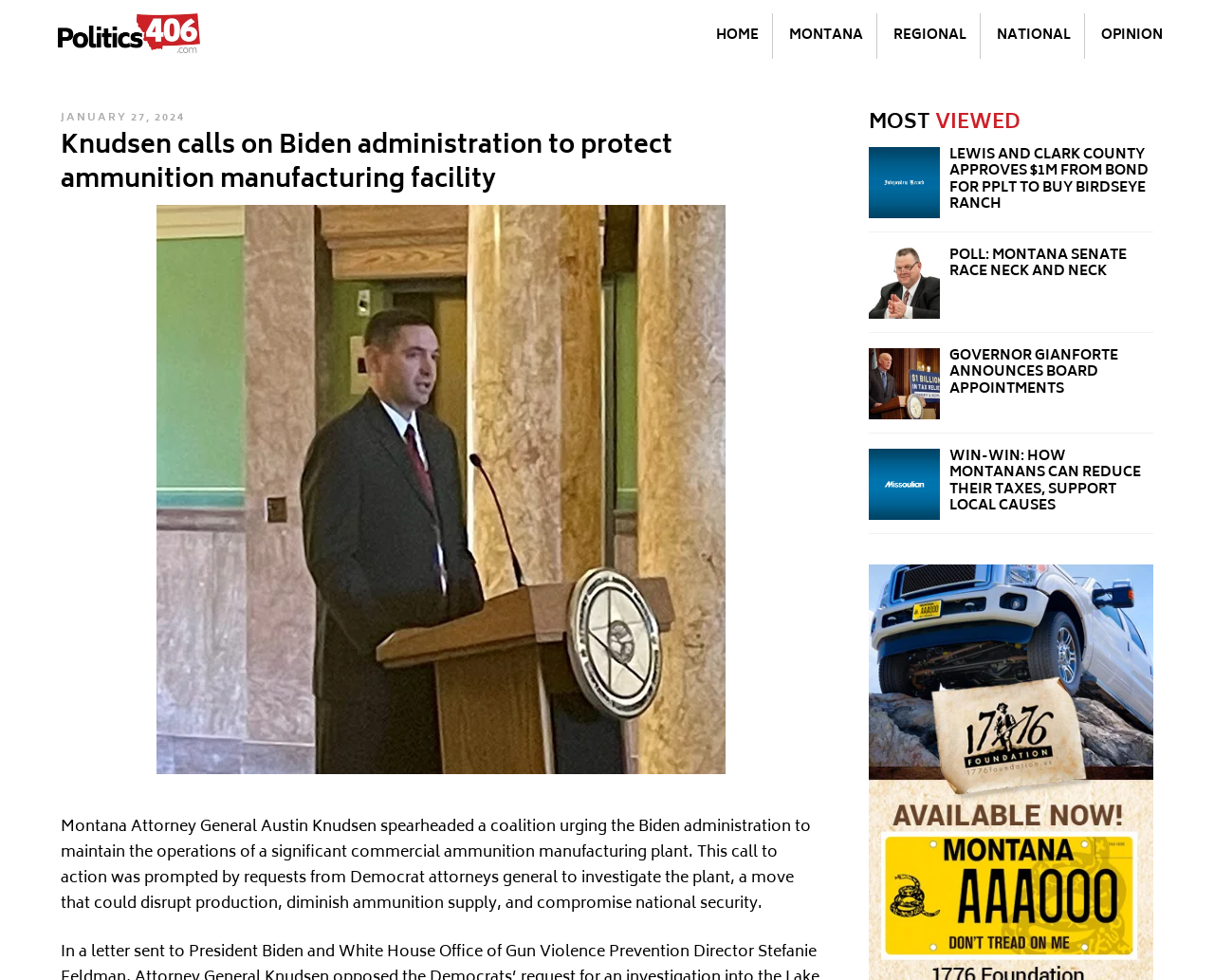Using the provided element description: "title="Home Page"", identify the bounding box coordinates. The coordinates should be four floats between 0 and 1 in the order [left, top, right, bottom].

[0.048, 0.014, 0.165, 0.062]